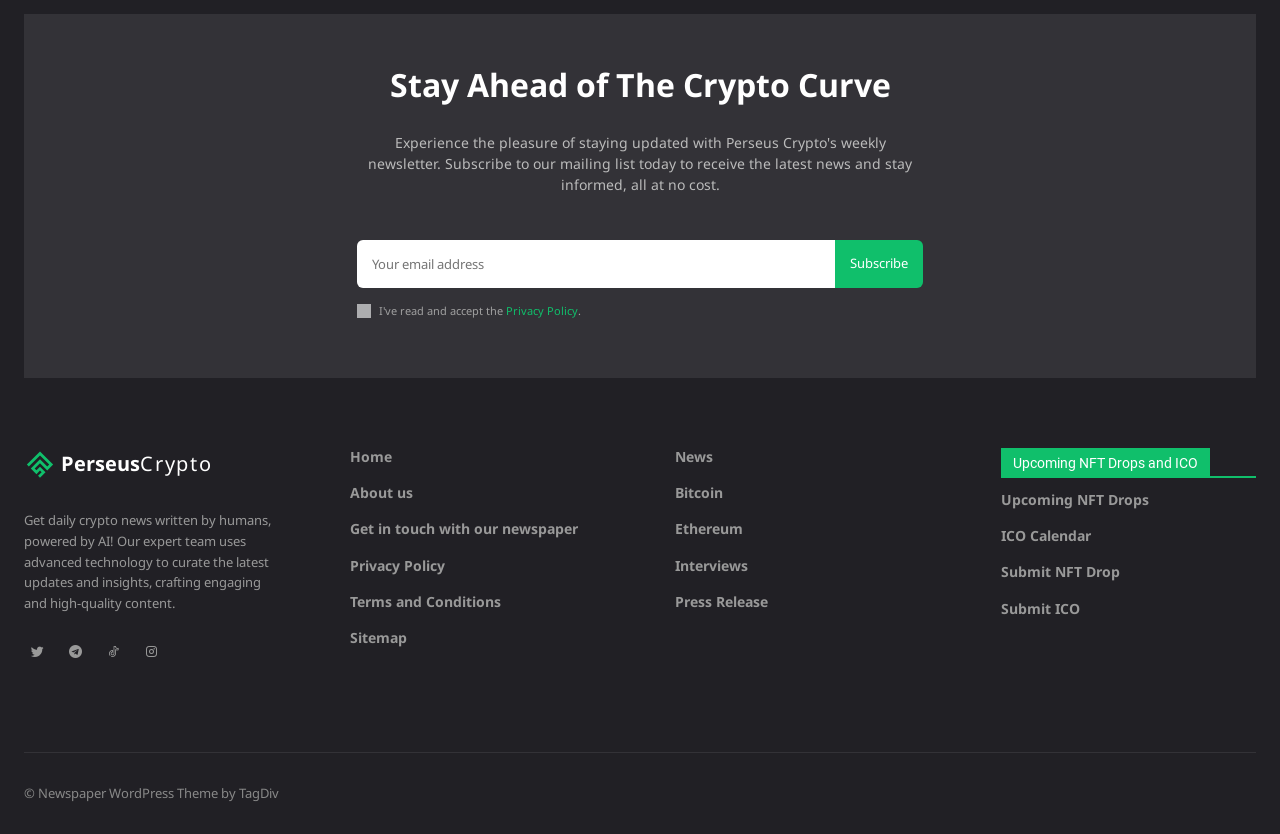Identify the bounding box coordinates of the area that should be clicked in order to complete the given instruction: "Get in touch with the newspaper". The bounding box coordinates should be four float numbers between 0 and 1, i.e., [left, top, right, bottom].

[0.273, 0.624, 0.473, 0.646]